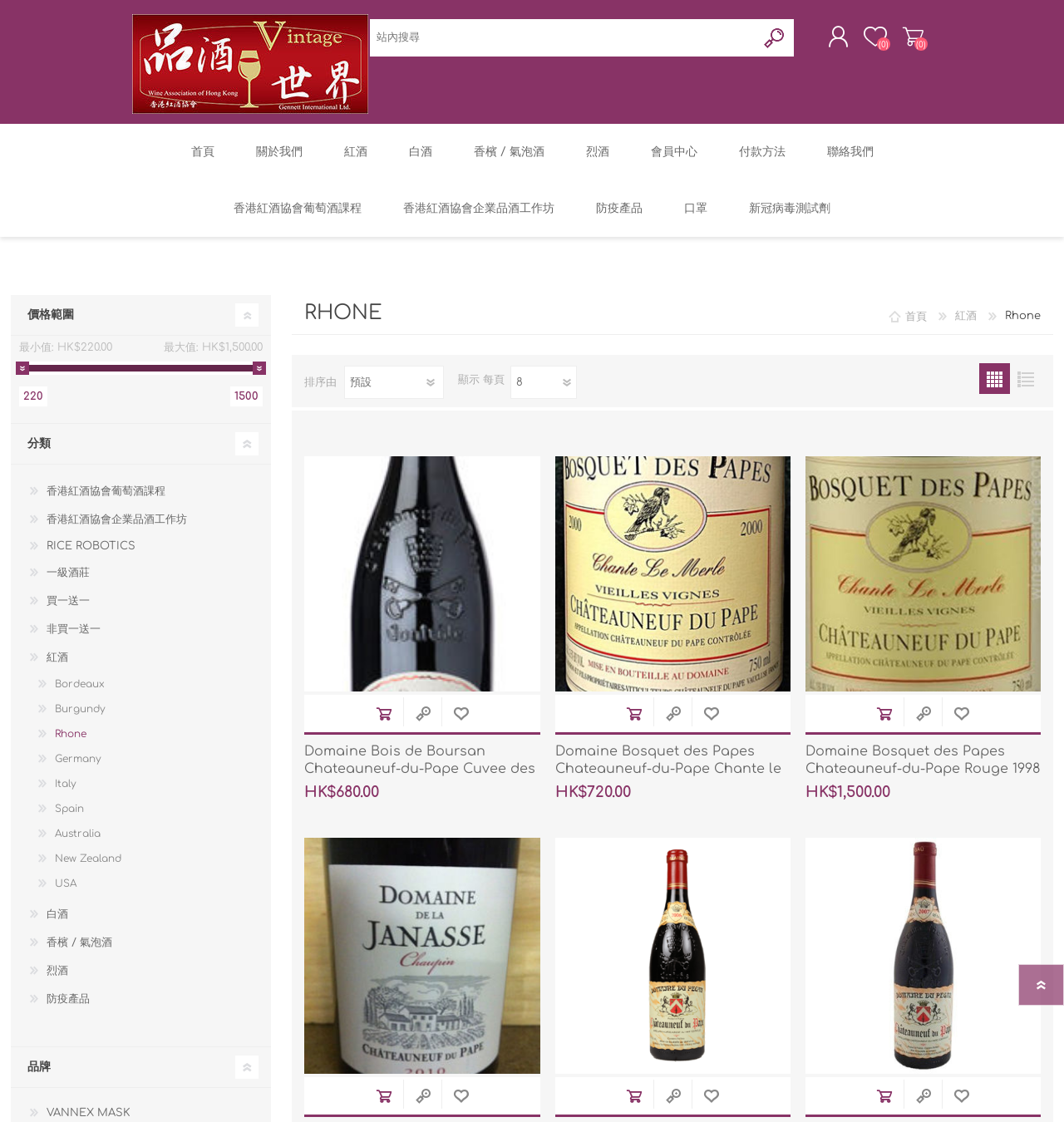Please determine the bounding box coordinates of the element's region to click in order to carry out the following instruction: "View product details". The coordinates should be four float numbers between 0 and 1, i.e., [left, top, right, bottom].

[0.286, 0.465, 0.508, 0.675]